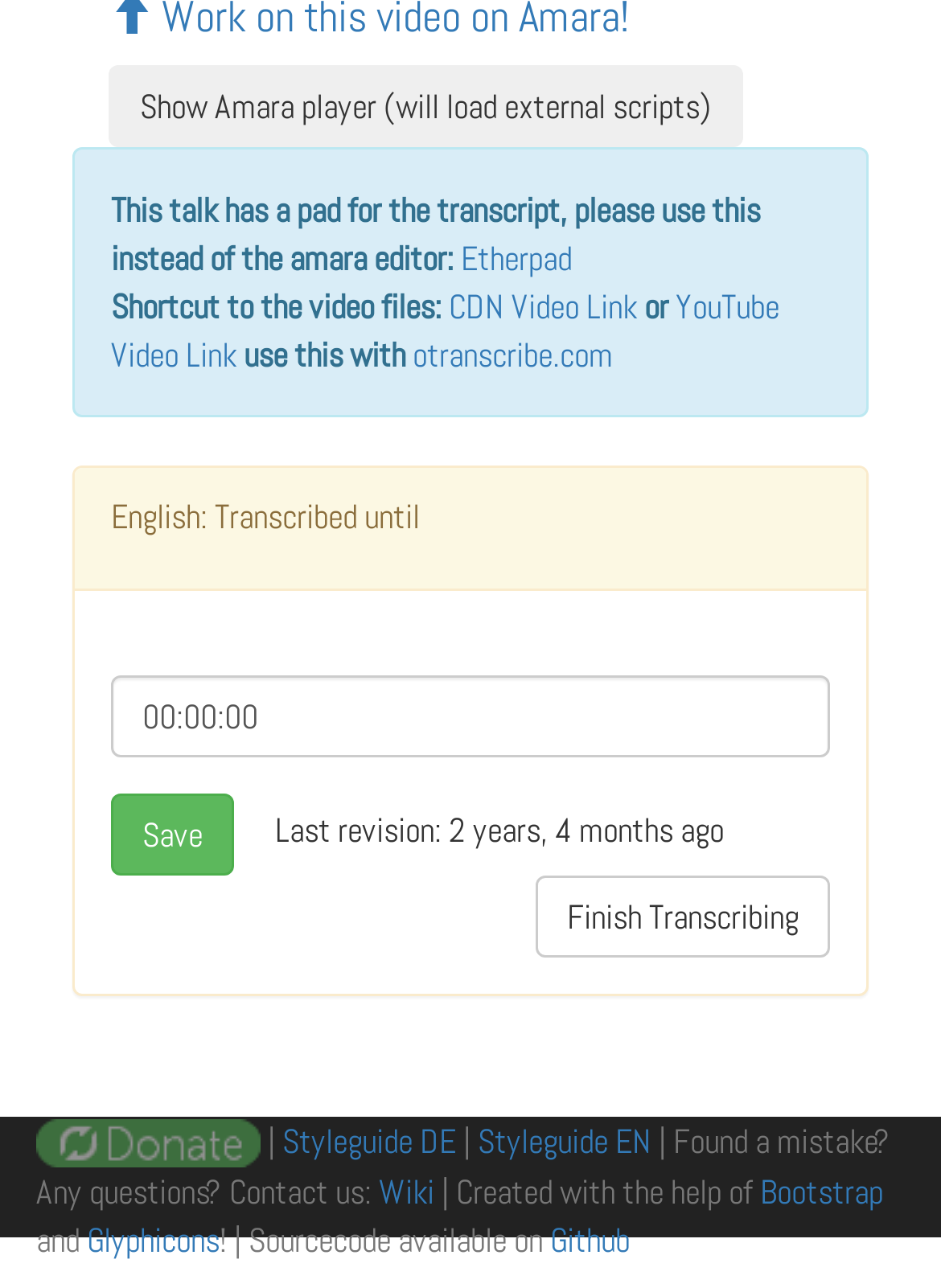Based on what you see in the screenshot, provide a thorough answer to this question: What is the alternative editor suggested for transcript?

The webpage suggests using Etherpad instead of Amara editor for transcript, as indicated by the alert message 'This talk has a pad for the transcript, please use this instead of the amara editor:' and the link 'Etherpad' provided.